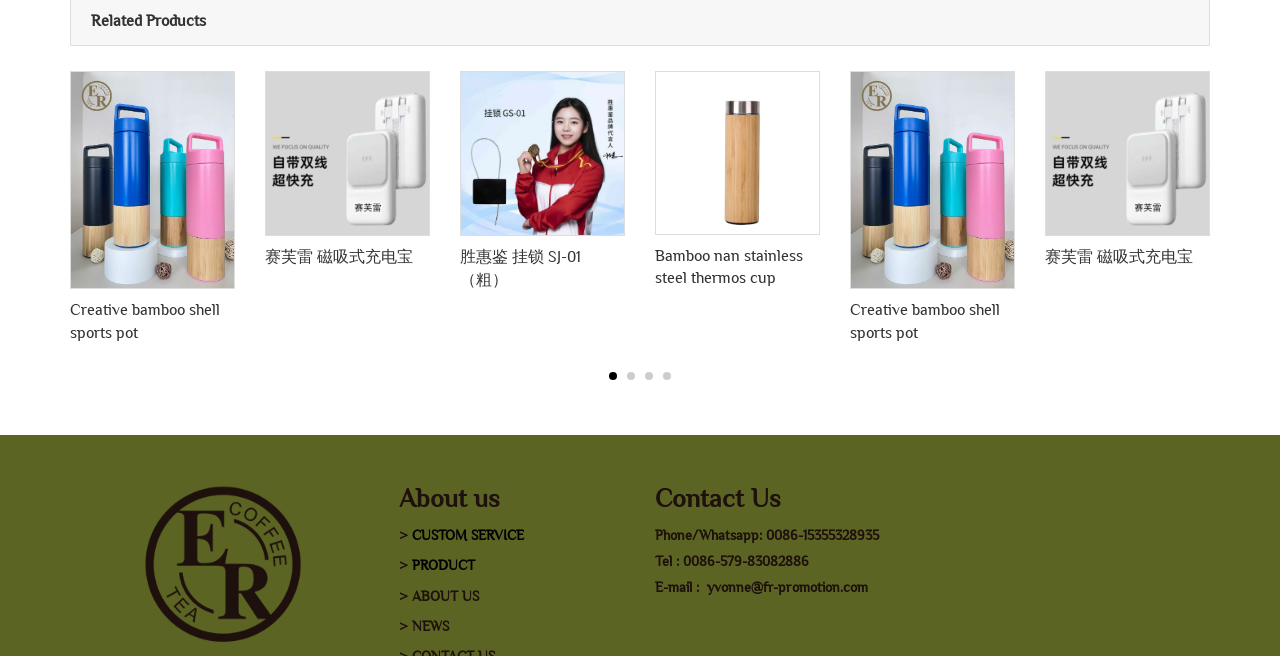Answer the question briefly using a single word or phrase: 
What is the first related product?

Creative bamboo shell sports pot